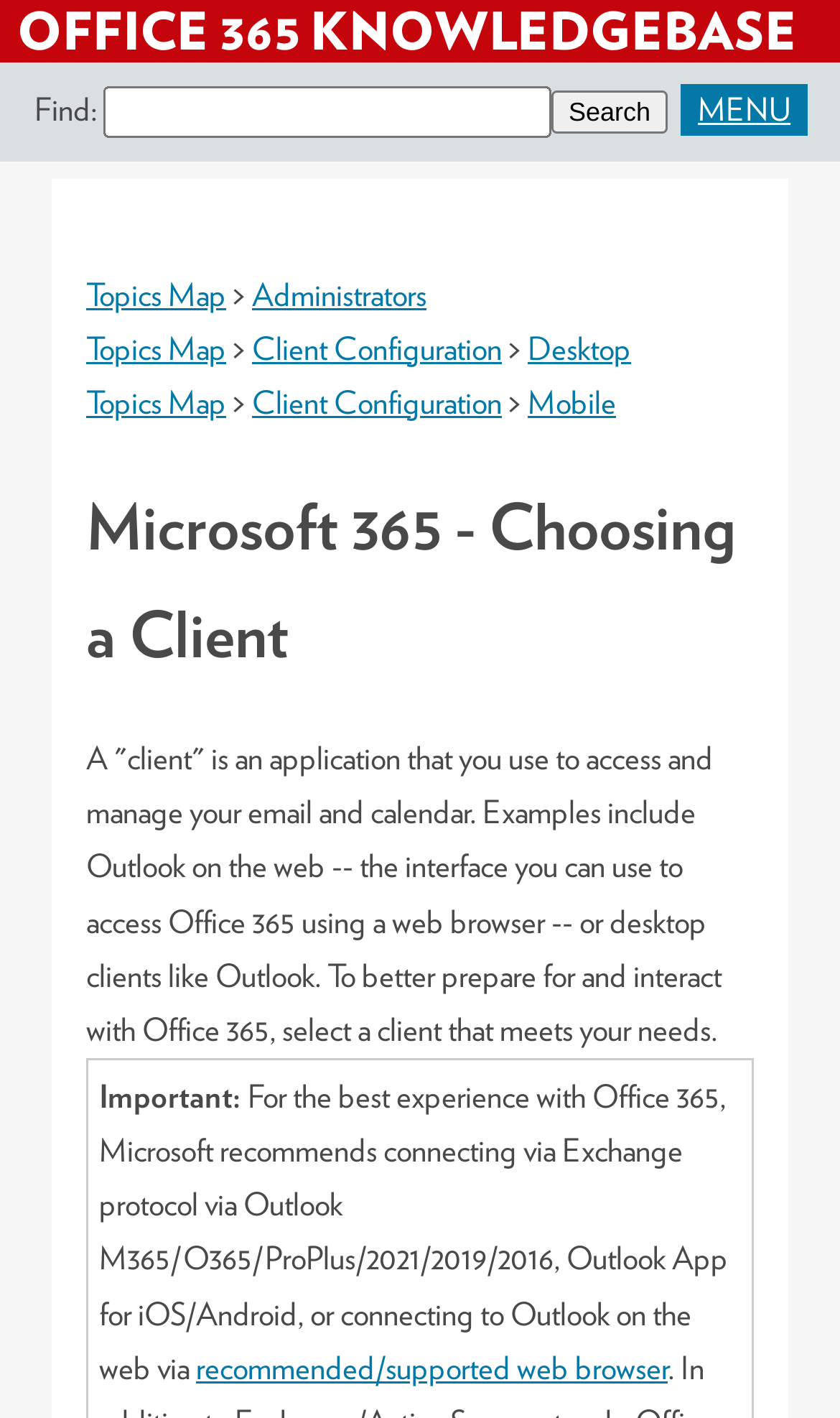Locate the bounding box coordinates of the area where you should click to accomplish the instruction: "Search for something".

[0.0, 0.049, 1.0, 0.098]